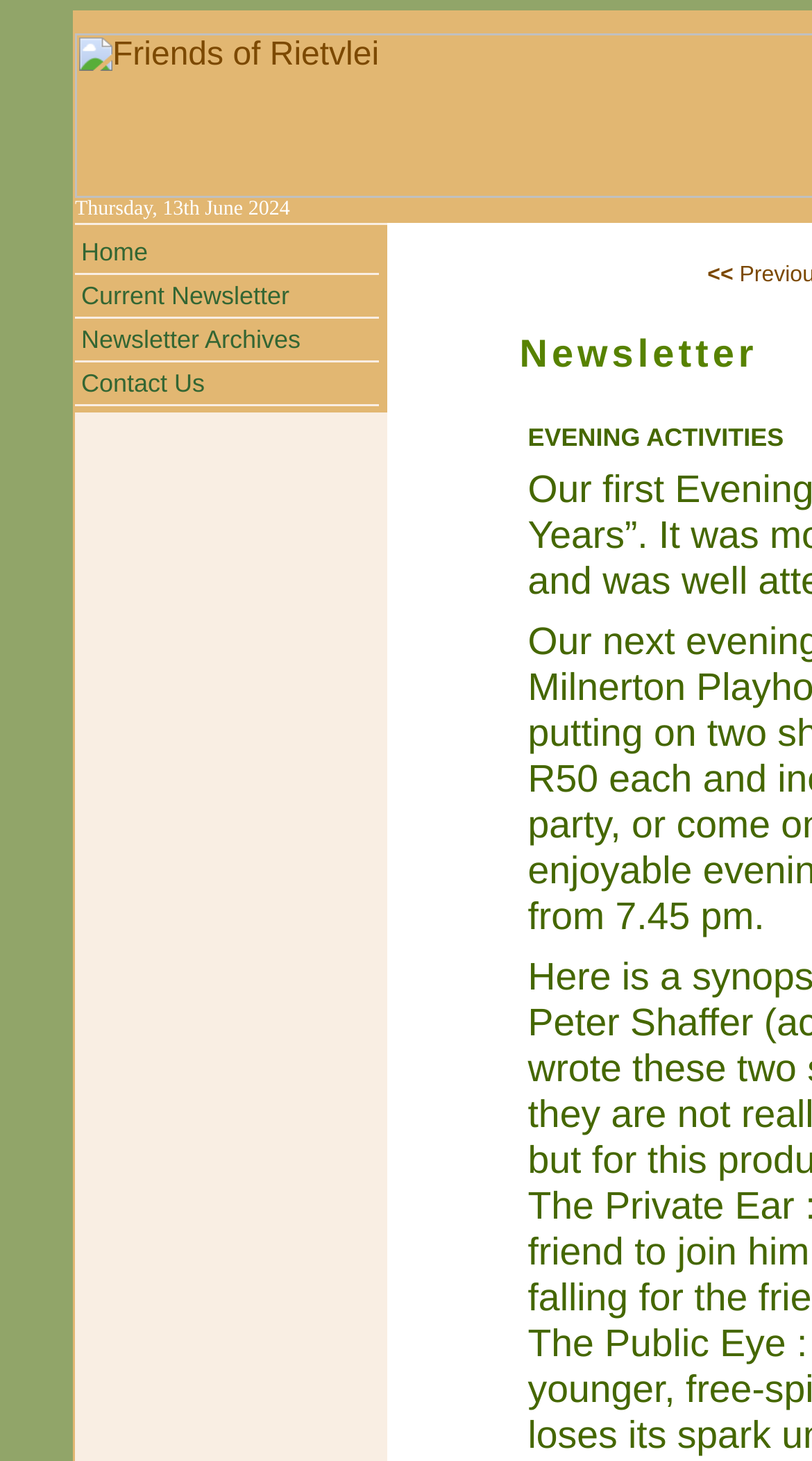Answer the question with a brief word or phrase:
What is the position of the image?

Right side